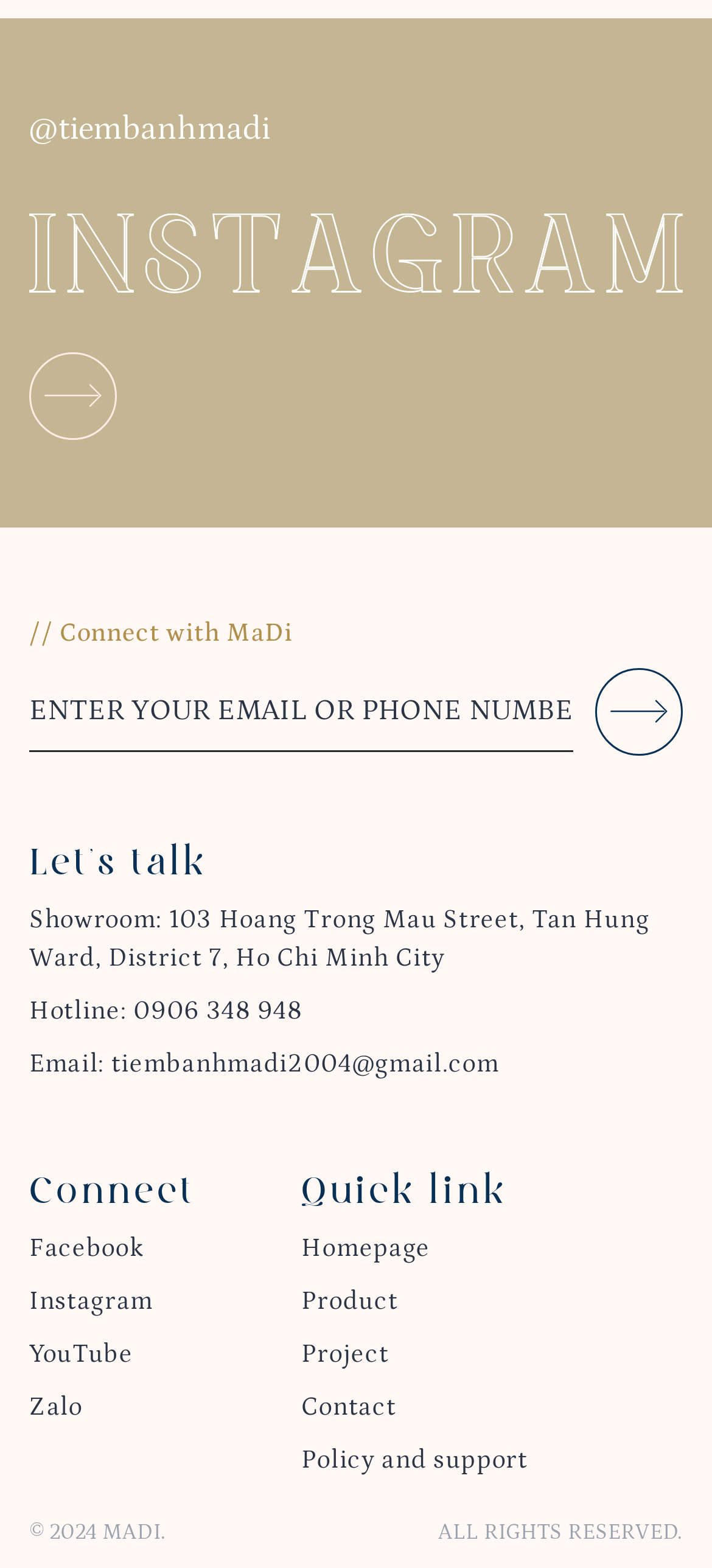Calculate the bounding box coordinates of the UI element given the description: "Hotline: 0906 348 948".

[0.041, 0.635, 0.425, 0.654]